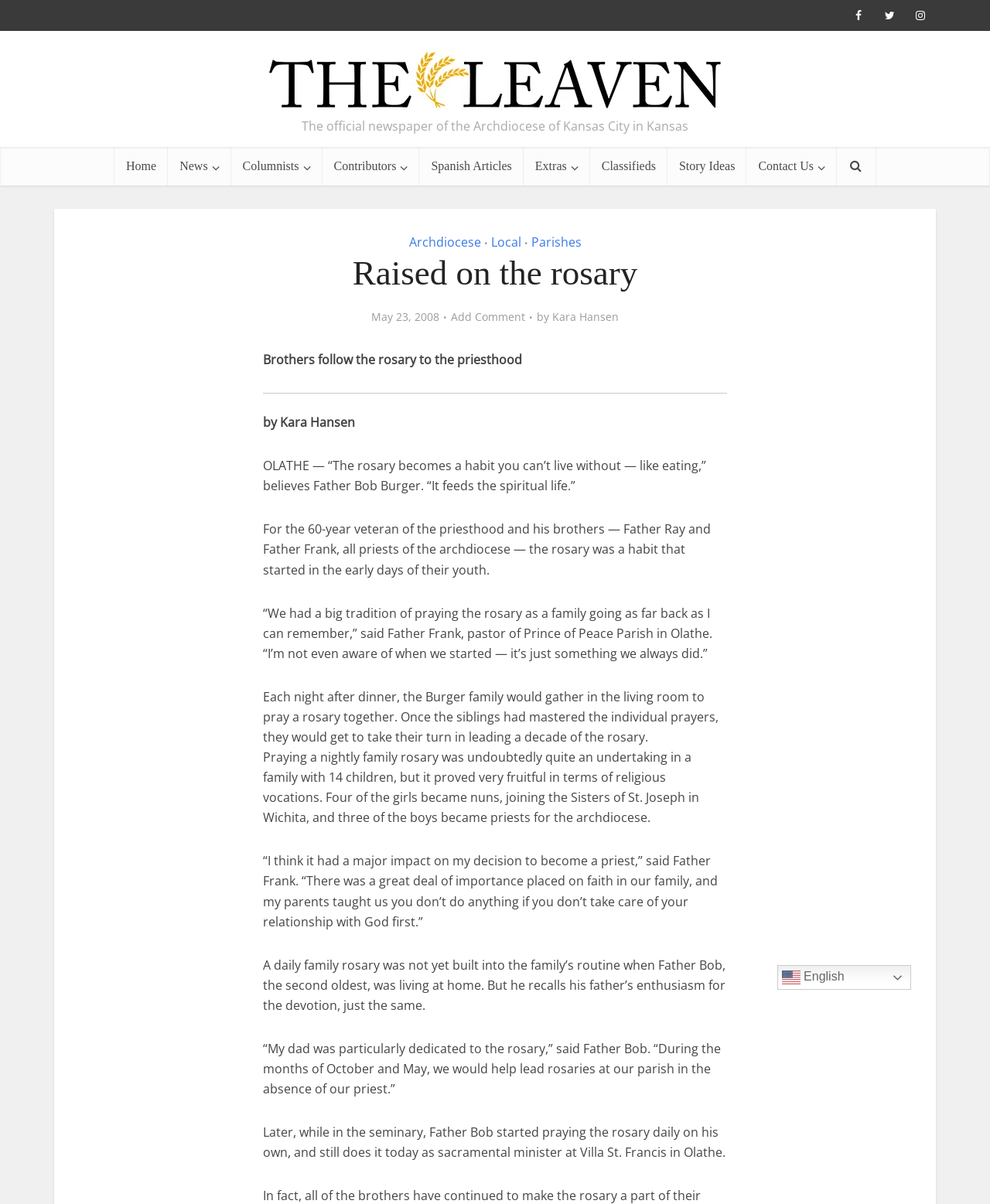Find the bounding box coordinates for the area you need to click to carry out the instruction: "Click the Home link". The coordinates should be four float numbers between 0 and 1, indicated as [left, top, right, bottom].

[0.116, 0.122, 0.17, 0.154]